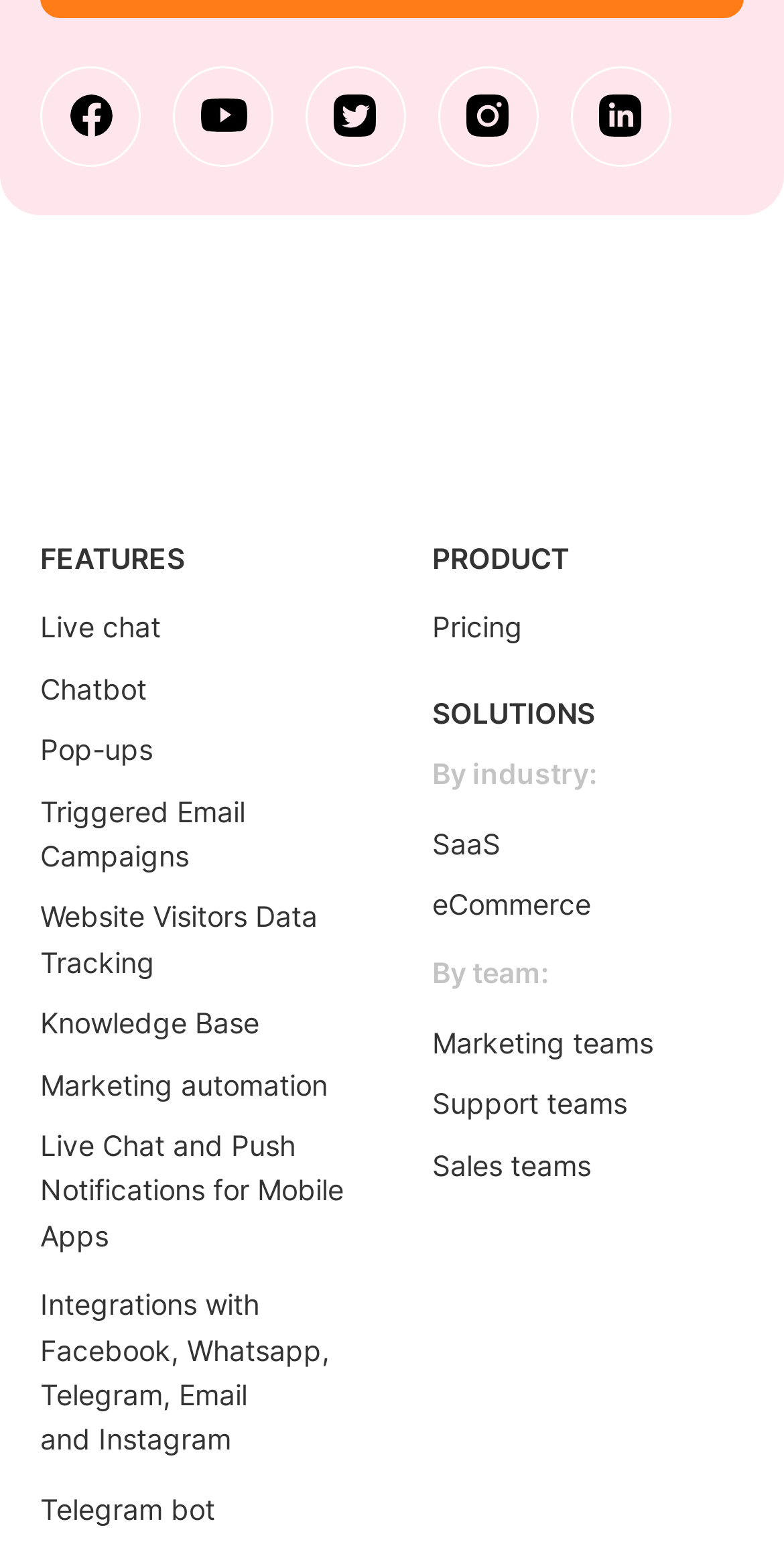From the webpage screenshot, predict the bounding box coordinates (top-left x, top-left y, bottom-right x, bottom-right y) for the UI element described here: Marketing automation

[0.051, 0.679, 0.449, 0.719]